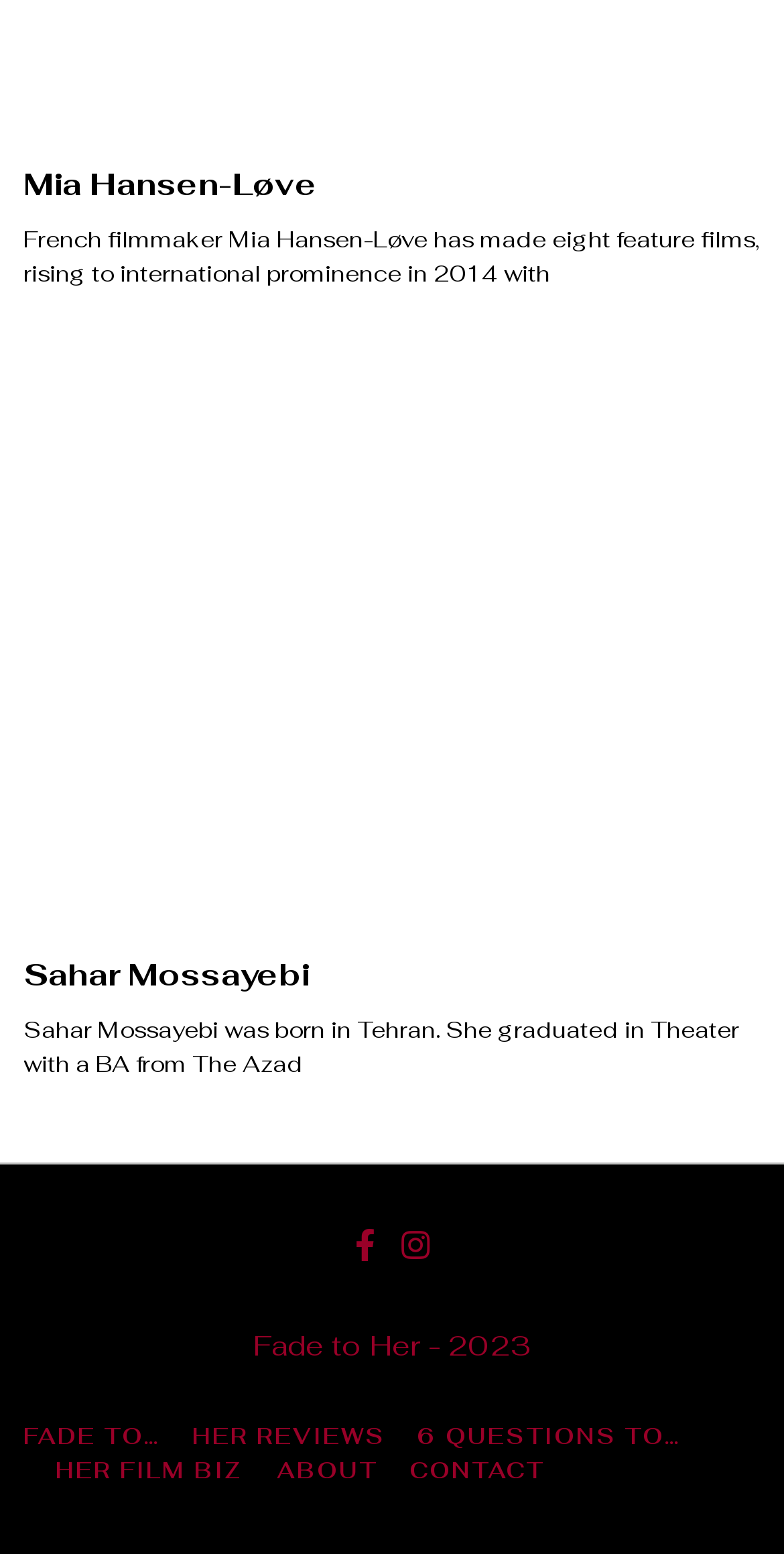Look at the image and answer the question in detail:
How many filmmakers are mentioned on this page?

By analyzing the webpage, I found two headings with names 'Mia Hansen-Løve' and 'Sahar Mossayebi', which are likely to be the names of filmmakers.